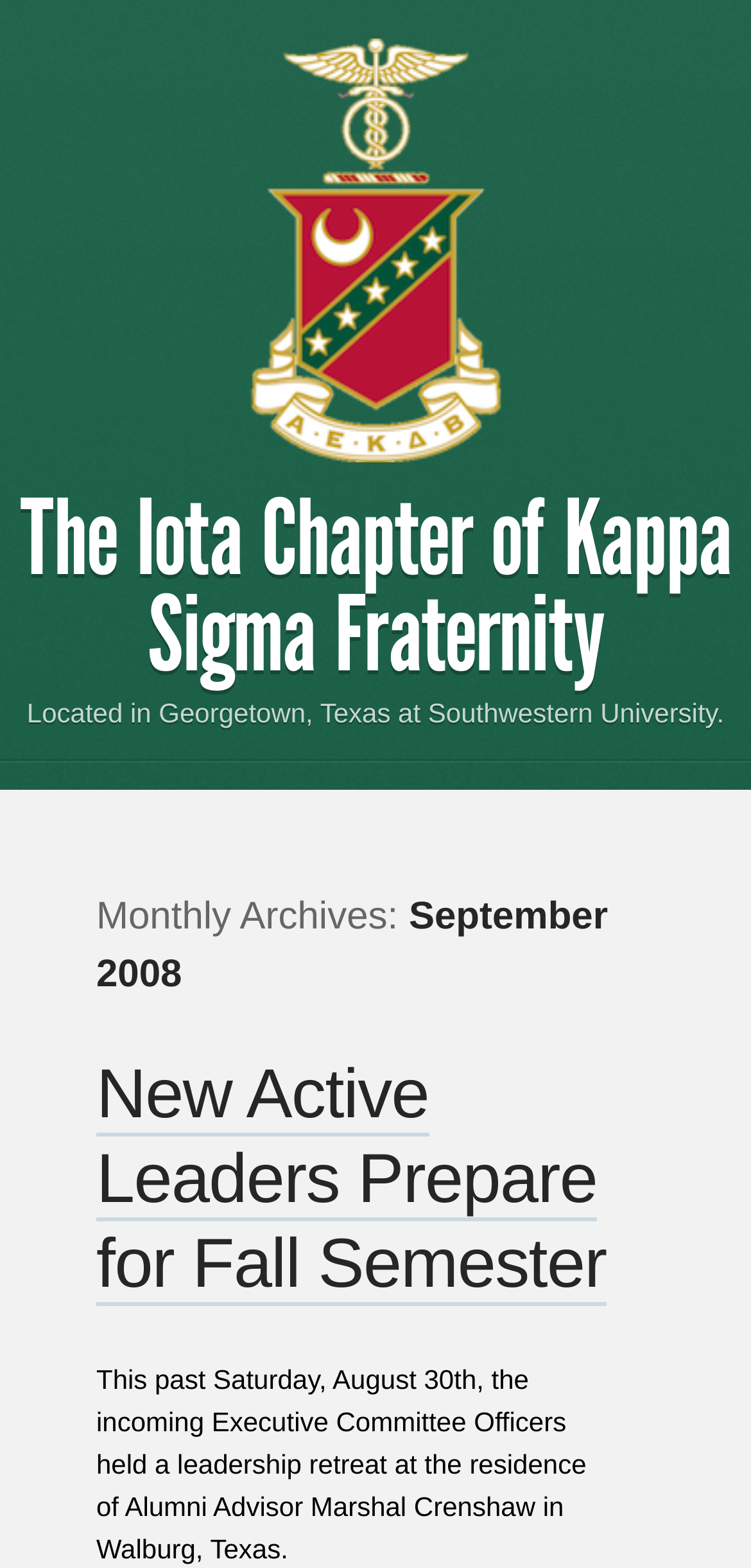Answer the question in one word or a short phrase:
What is the title of the latest article?

New Active Leaders Prepare for Fall Semester